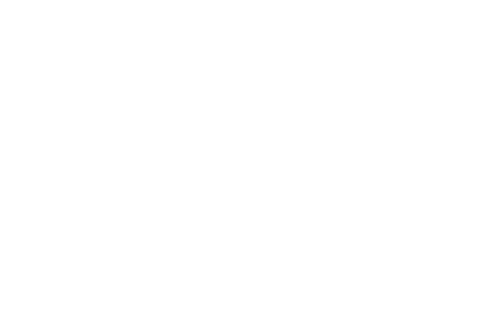What type of pickups does the guitar have?
Please craft a detailed and exhaustive response to the question.

According to the caption, the guitar is 'equipped with dual DeArmond Dynasonic pickups', which suggests that the type of pickups used in this guitar is DeArmond Dynasonic.